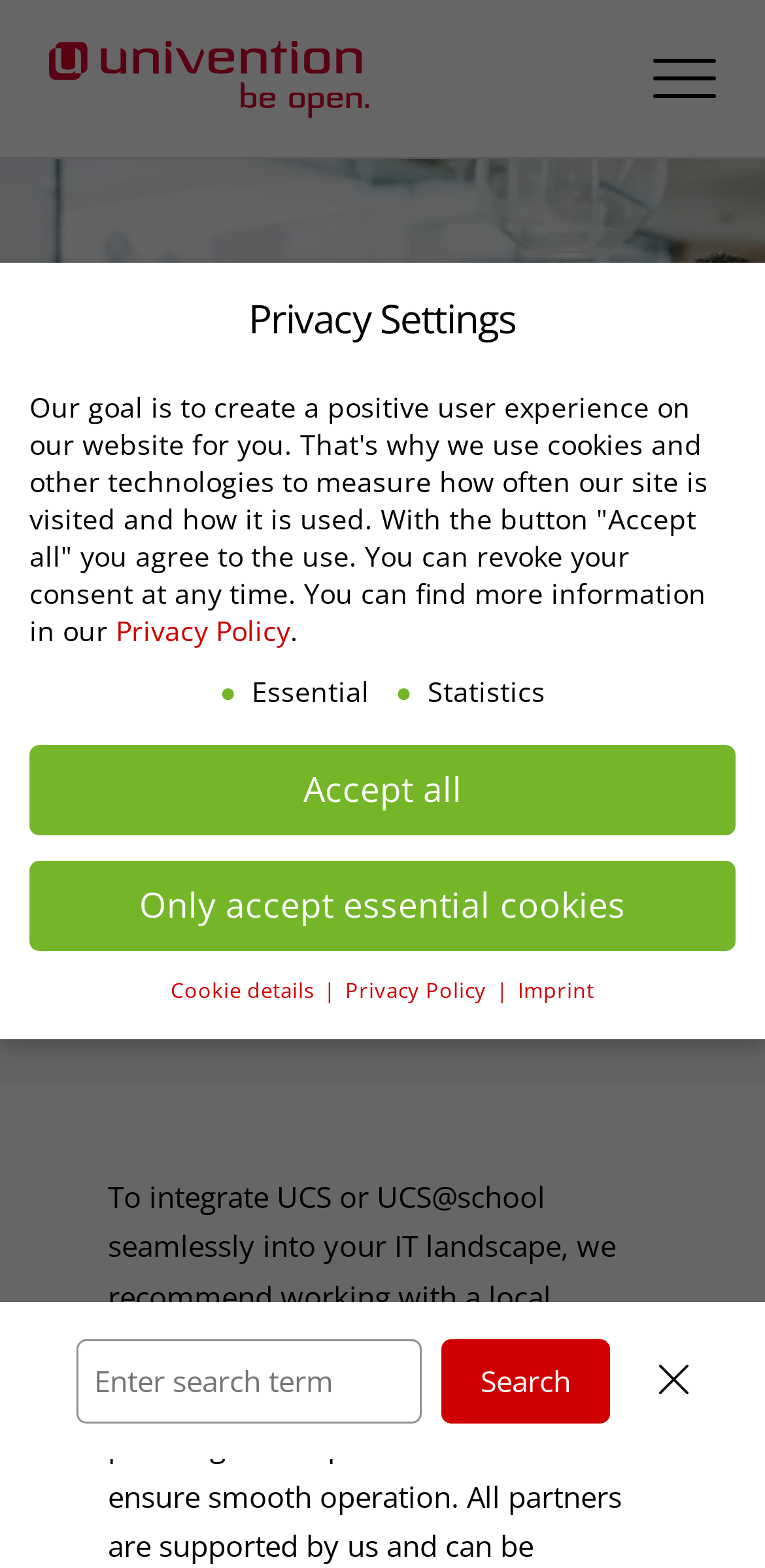Use a single word or phrase to answer the question: What is the logo on the top left corner?

Univention Logo